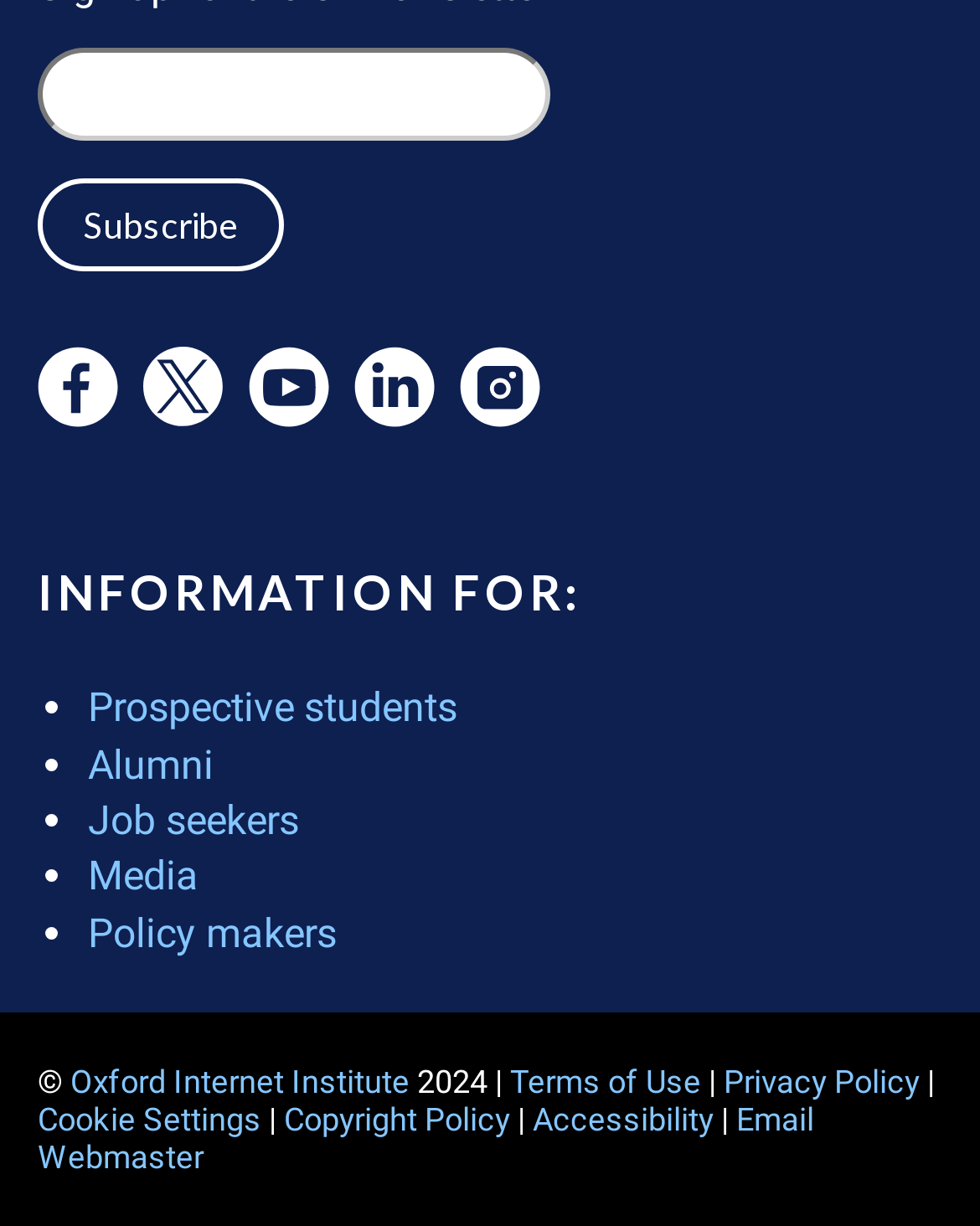Can you specify the bounding box coordinates for the region that should be clicked to fulfill this instruction: "Follow OII on LinkedIn".

[0.362, 0.318, 0.444, 0.357]